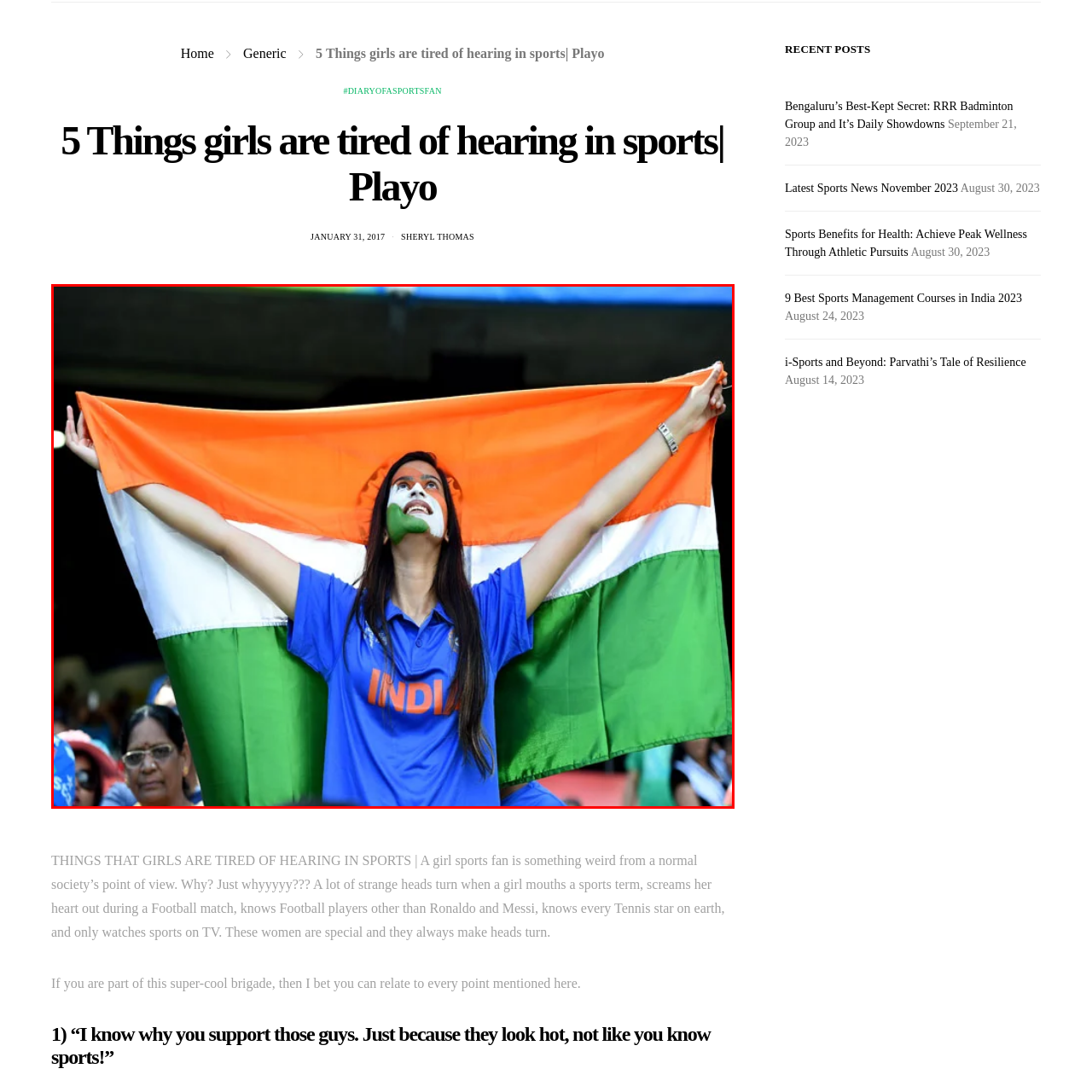What is the fan holding above her head?
Review the image inside the red bounding box and give a detailed answer.

The fan is holding the Indian flag above her head with both hands, as described in the caption, which is a symbol of her national pride and team spirit.